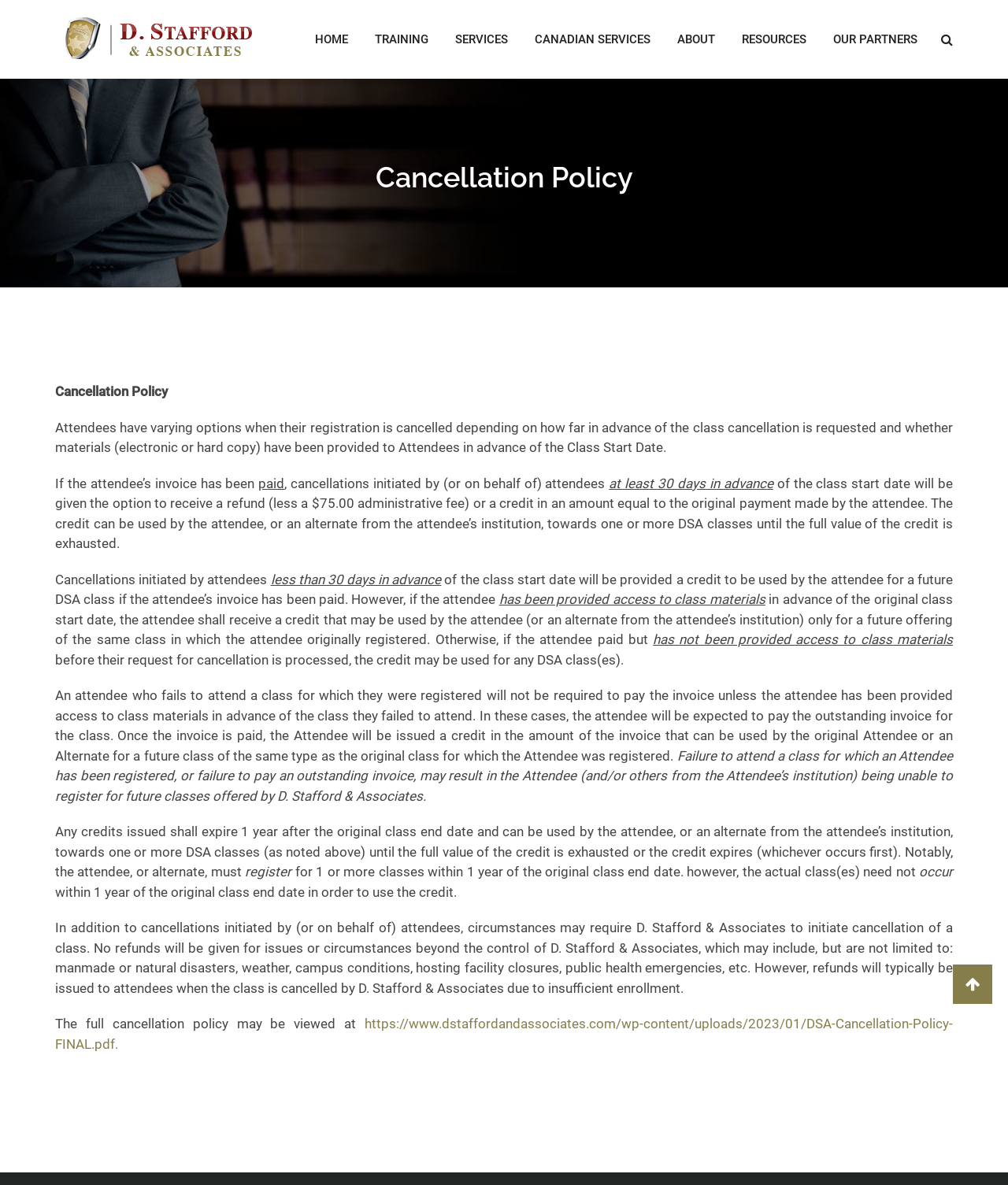Show me the bounding box coordinates of the clickable region to achieve the task as per the instruction: "Click on RESOURCES".

[0.724, 0.0, 0.812, 0.066]